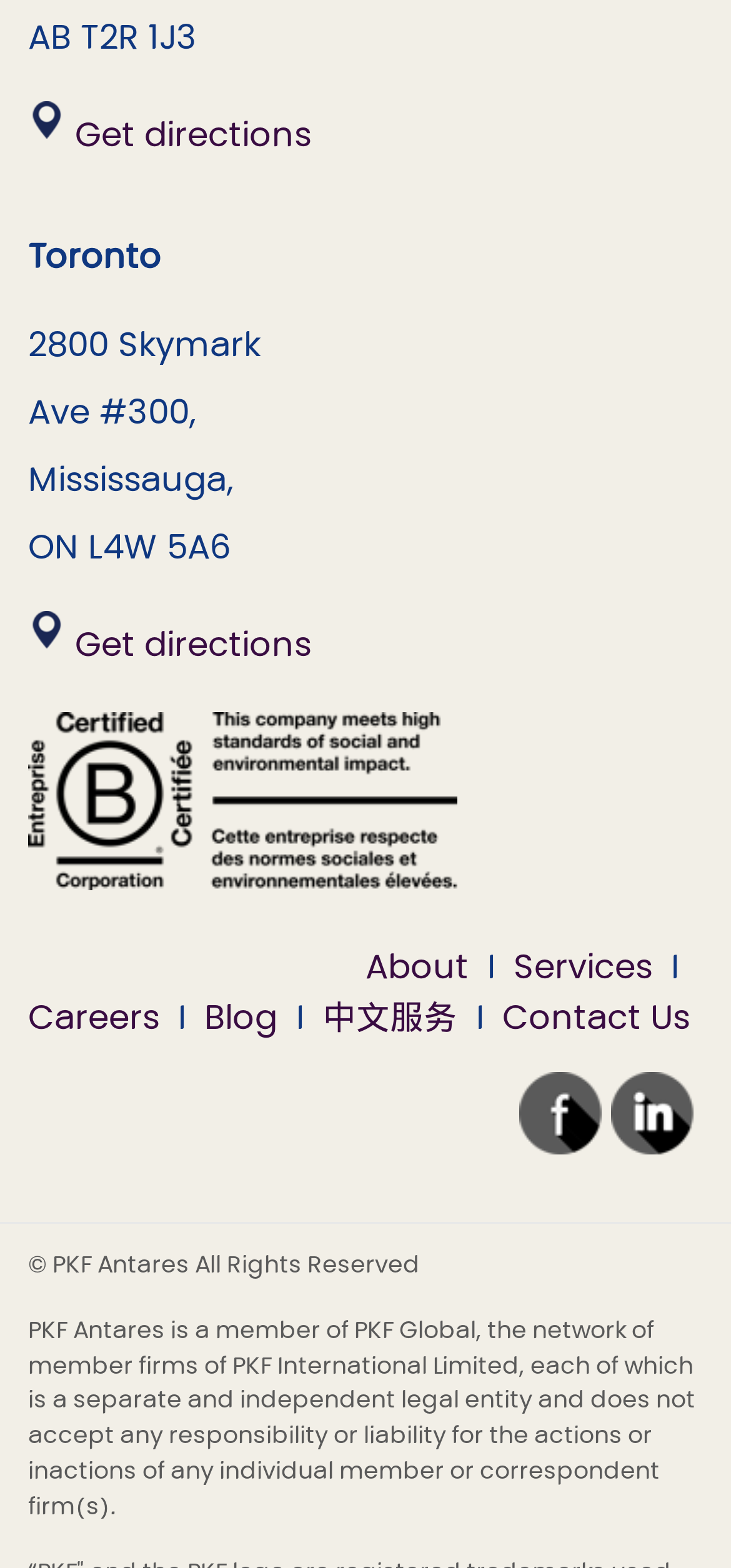Respond concisely with one word or phrase to the following query:
What is the copyright notice?

© PKF Antares All Rights Reserved